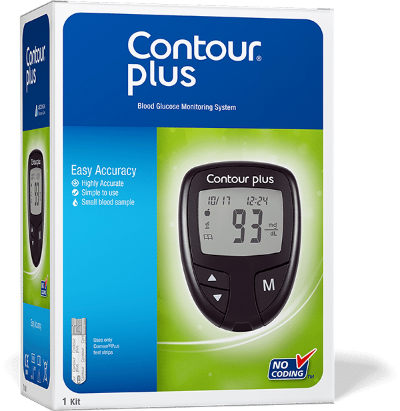Does the Contour Plus glucose monitoring system require coding?
Utilize the information in the image to give a detailed answer to the question.

The packaging explicitly indicates that this kit does not require coding, which is a significant advantage for users seeking convenience and ease of use.